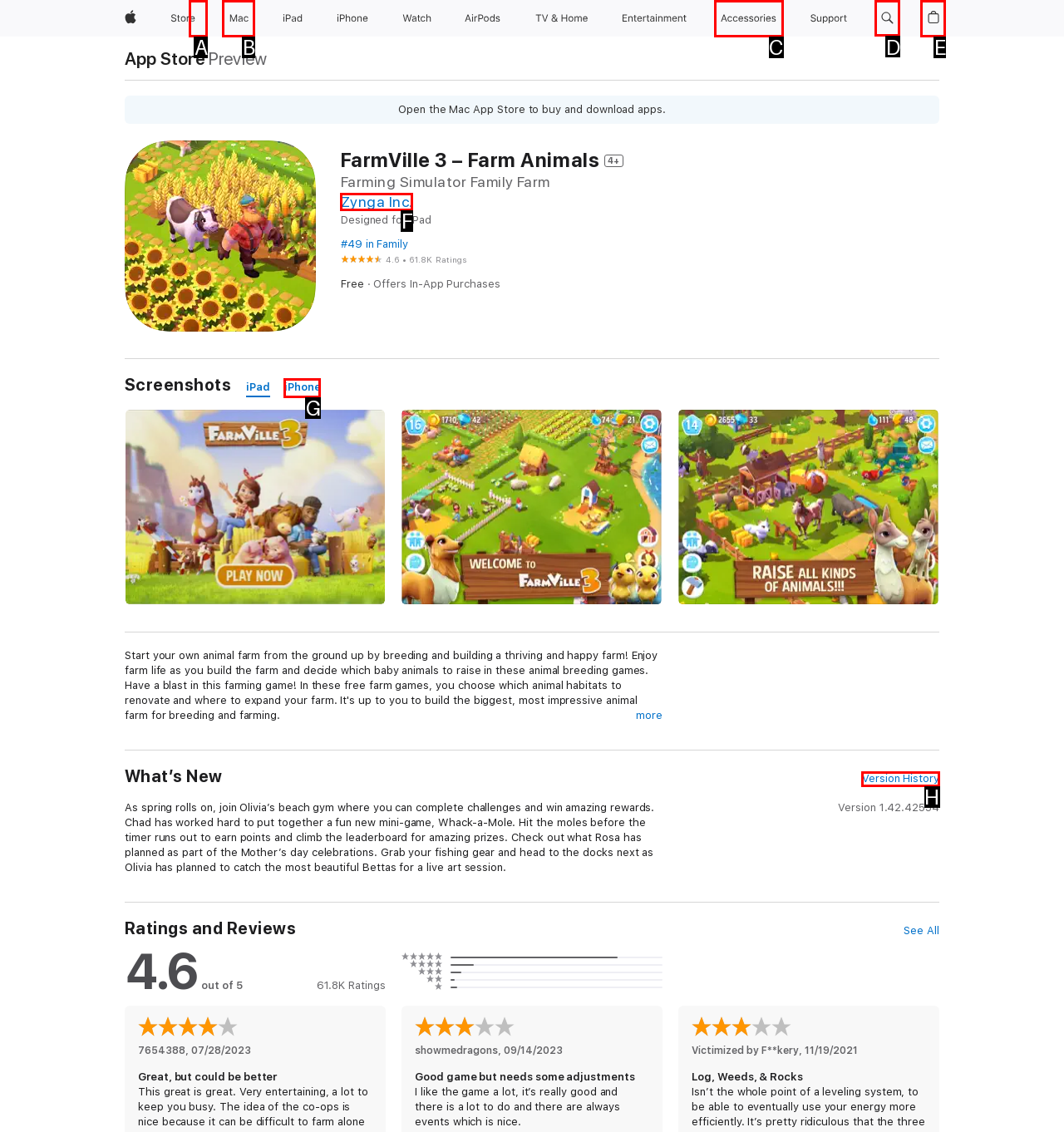Which lettered option should be clicked to achieve the task: Search apple.com? Choose from the given choices.

D